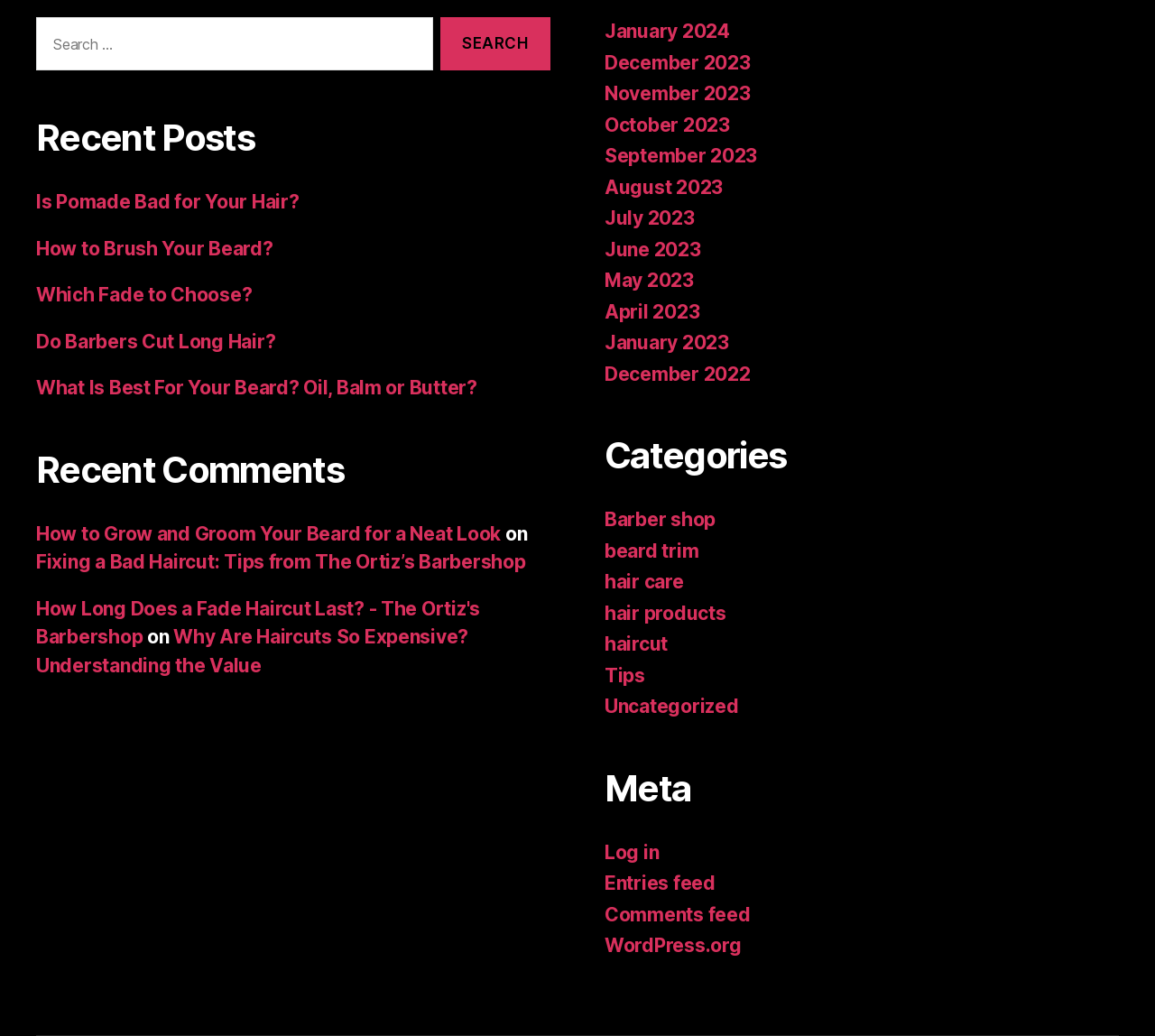Given the element description haircut, identify the bounding box coordinates for the UI element on the webpage screenshot. The format should be (top-left x, top-left y, bottom-right x, bottom-right y), with values between 0 and 1.

[0.523, 0.611, 0.578, 0.633]